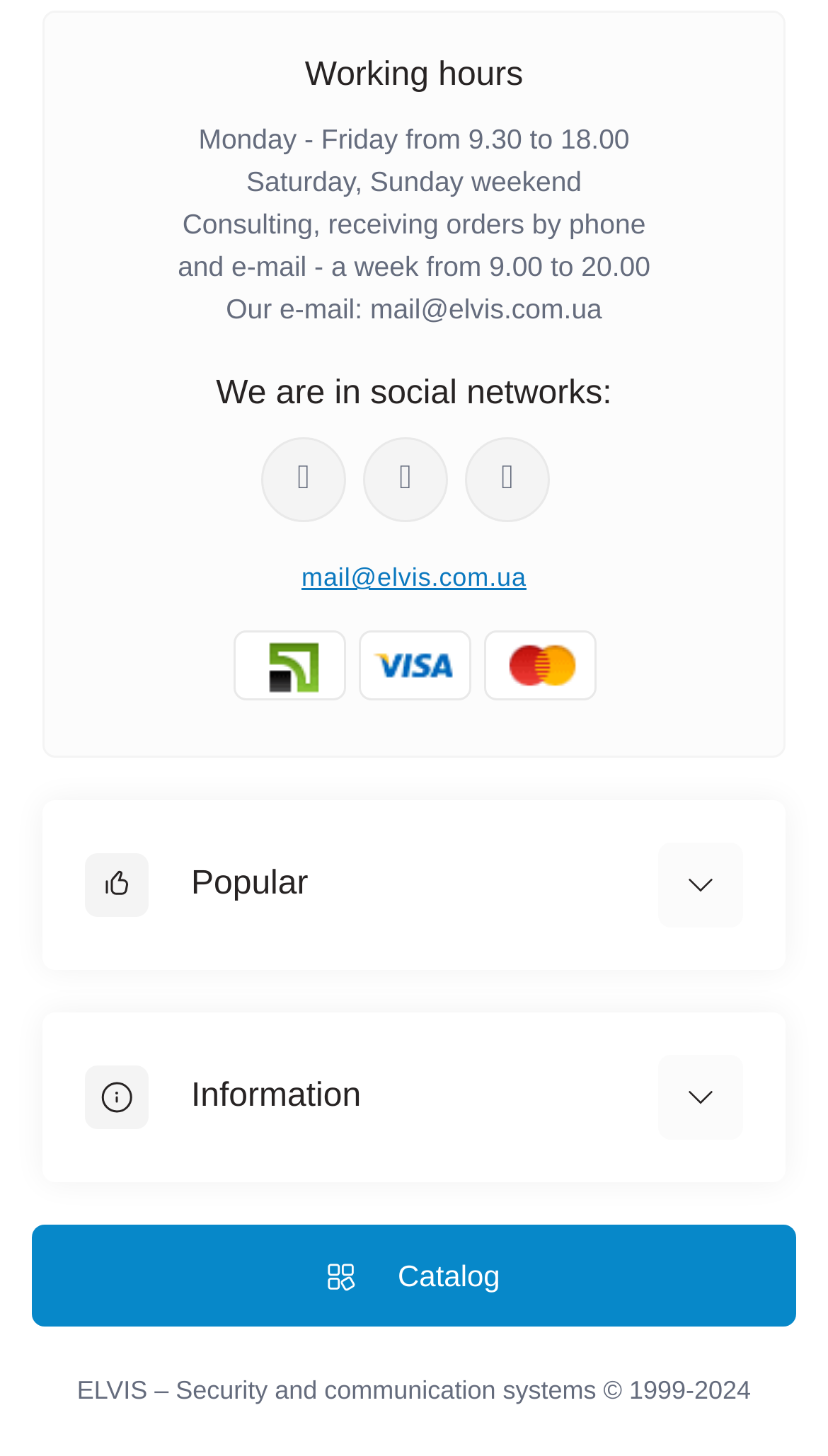Select the bounding box coordinates of the element I need to click to carry out the following instruction: "Learn about IP video surveillance cameras".

[0.103, 0.778, 0.633, 0.805]